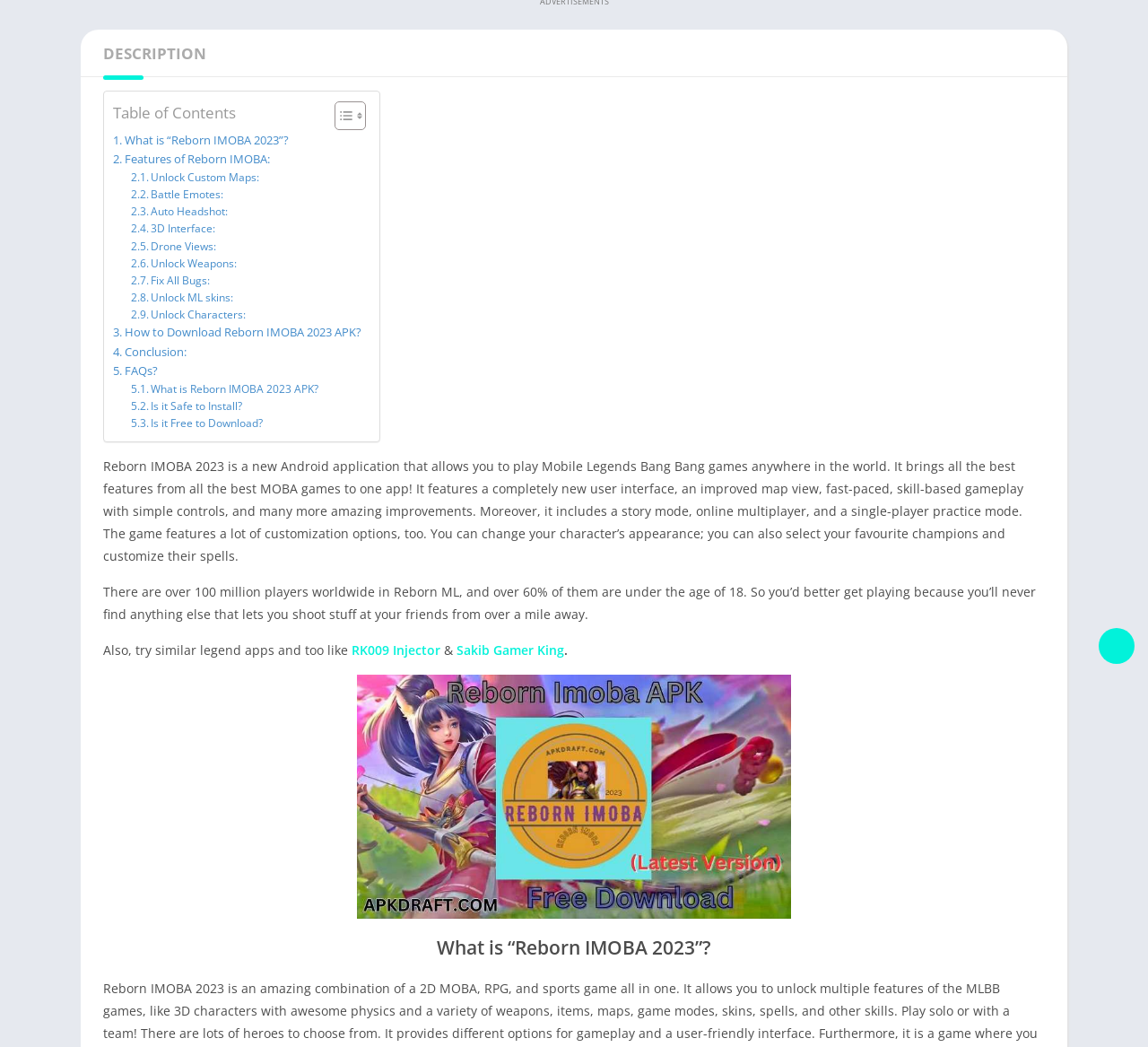From the webpage screenshot, predict the bounding box of the UI element that matches this description: "What is “Reborn IMOBA 2023”?".

[0.098, 0.125, 0.251, 0.143]